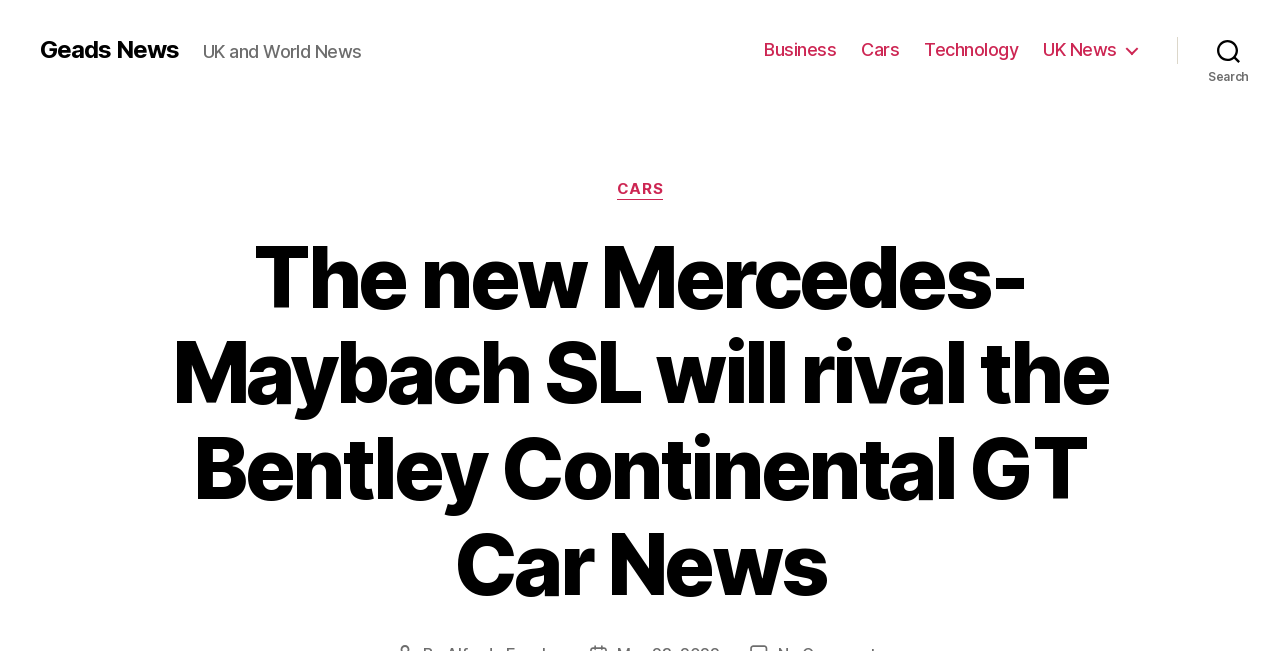Identify the bounding box for the described UI element. Provide the coordinates in (top-left x, top-left y, bottom-right x, bottom-right y) format with values ranging from 0 to 1: UK News

[0.815, 0.06, 0.888, 0.093]